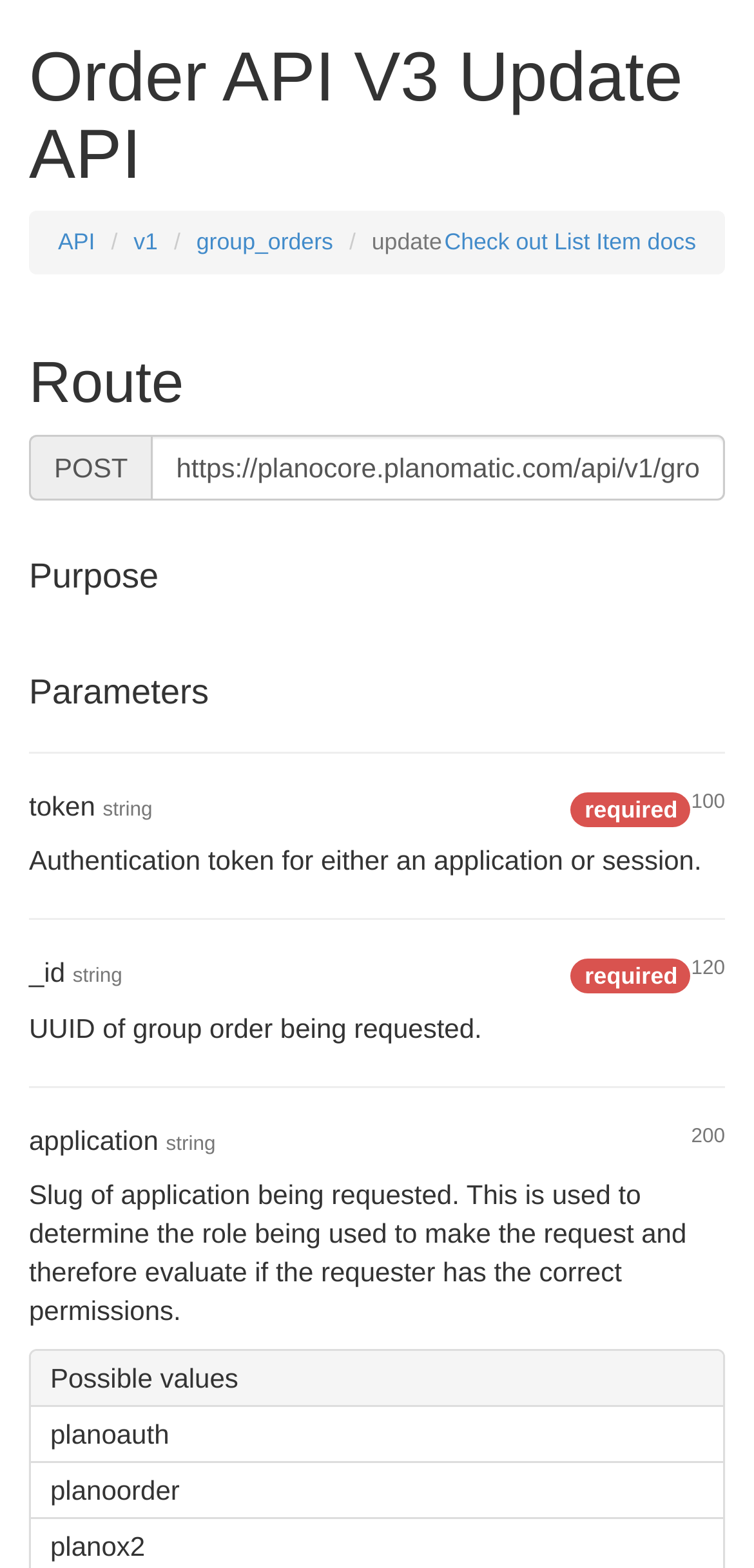Please find the top heading of the webpage and generate its text.

Order API V3 Update API